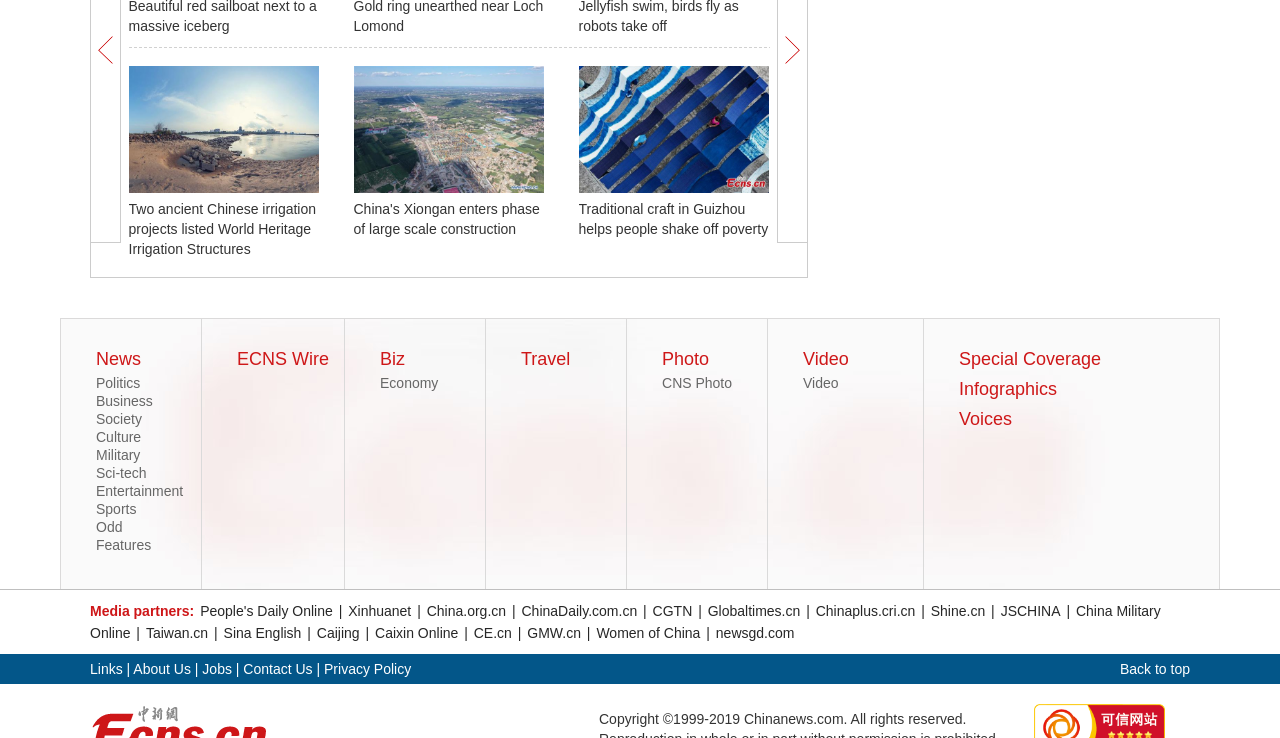Find the bounding box coordinates for the element that must be clicked to complete the instruction: "Click the 'Book a Free Consultation' button". The coordinates should be four float numbers between 0 and 1, indicated as [left, top, right, bottom].

None